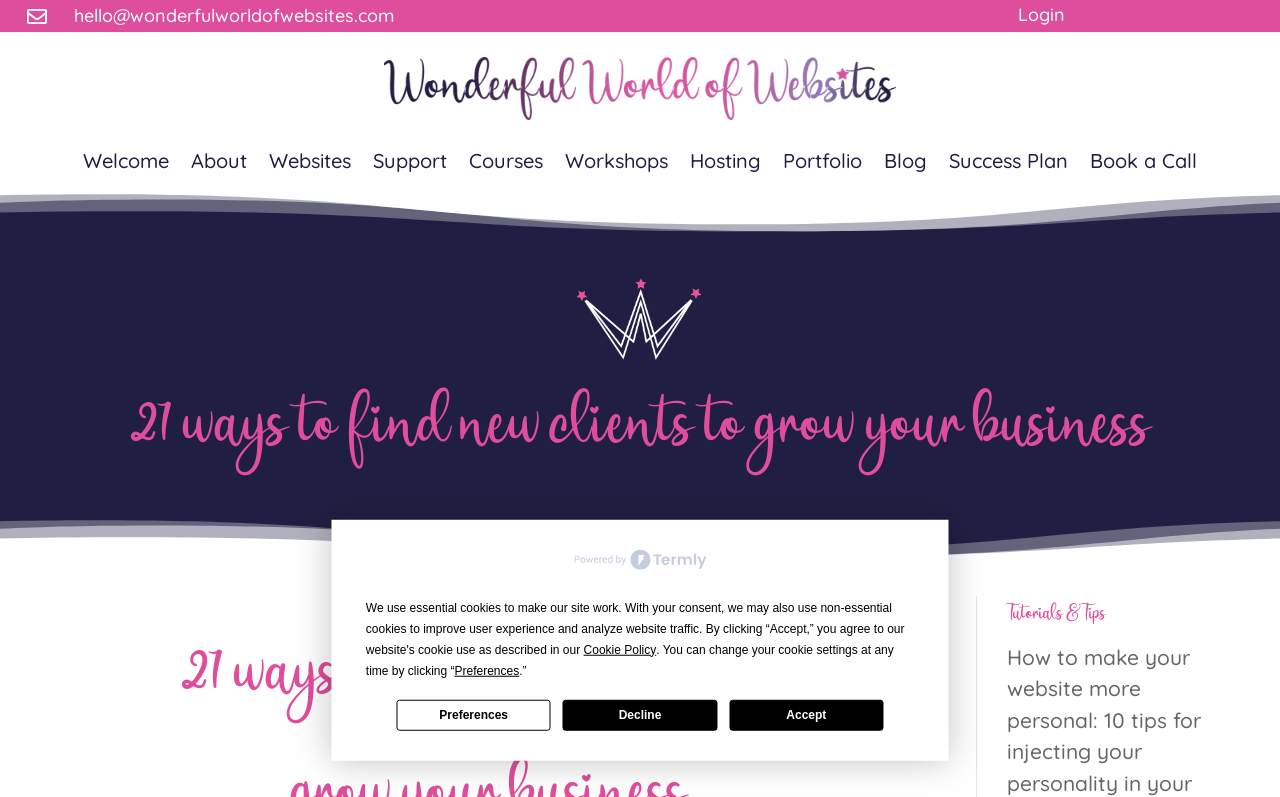For the given element description alt="Powered by Termly", determine the bounding box coordinates of the UI element. The coordinates should follow the format (top-left x, top-left y, bottom-right x, bottom-right y) and be within the range of 0 to 1.

[0.448, 0.69, 0.552, 0.731]